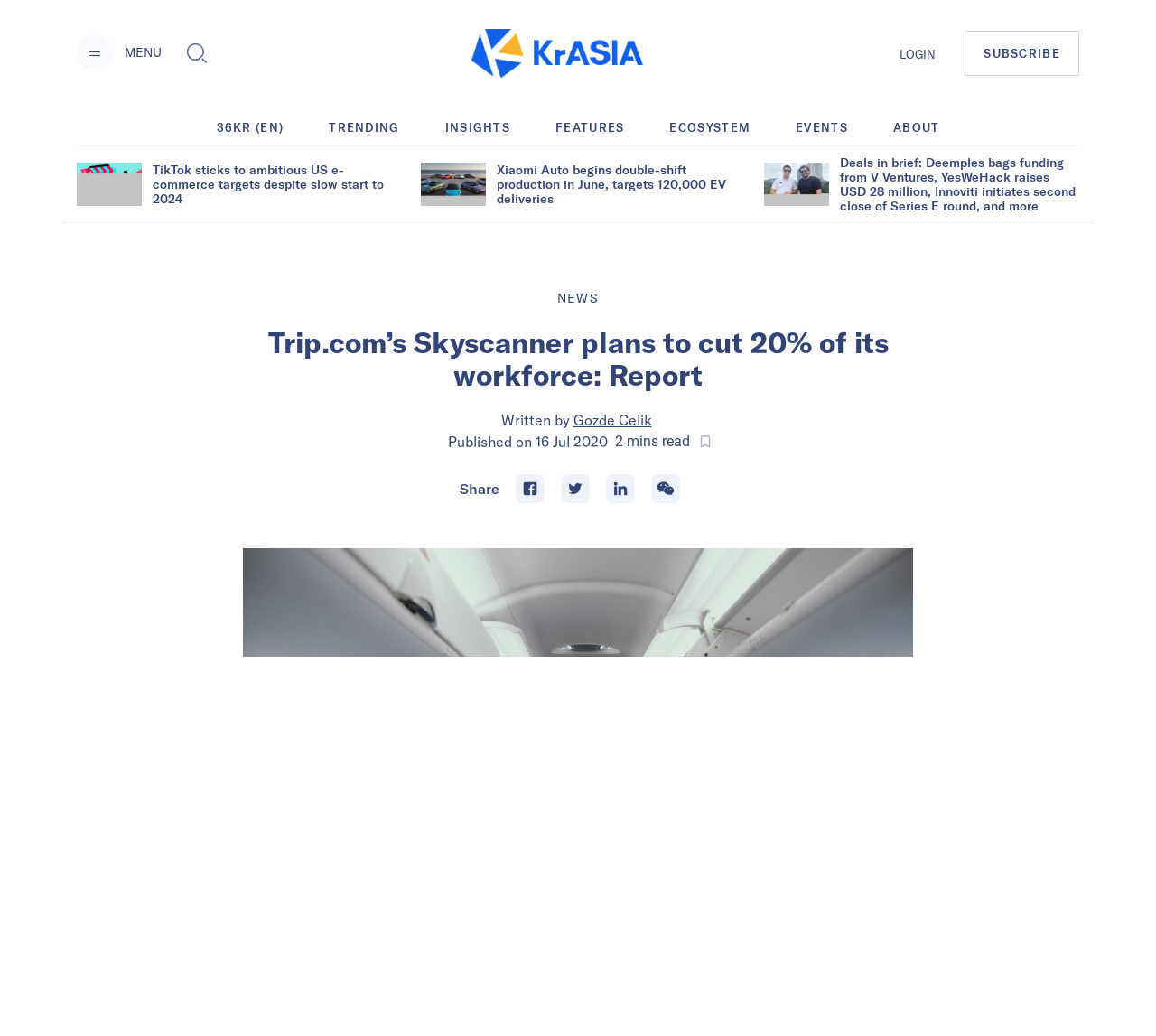Identify the bounding box coordinates of the area you need to click to perform the following instruction: "Check FAQs".

None